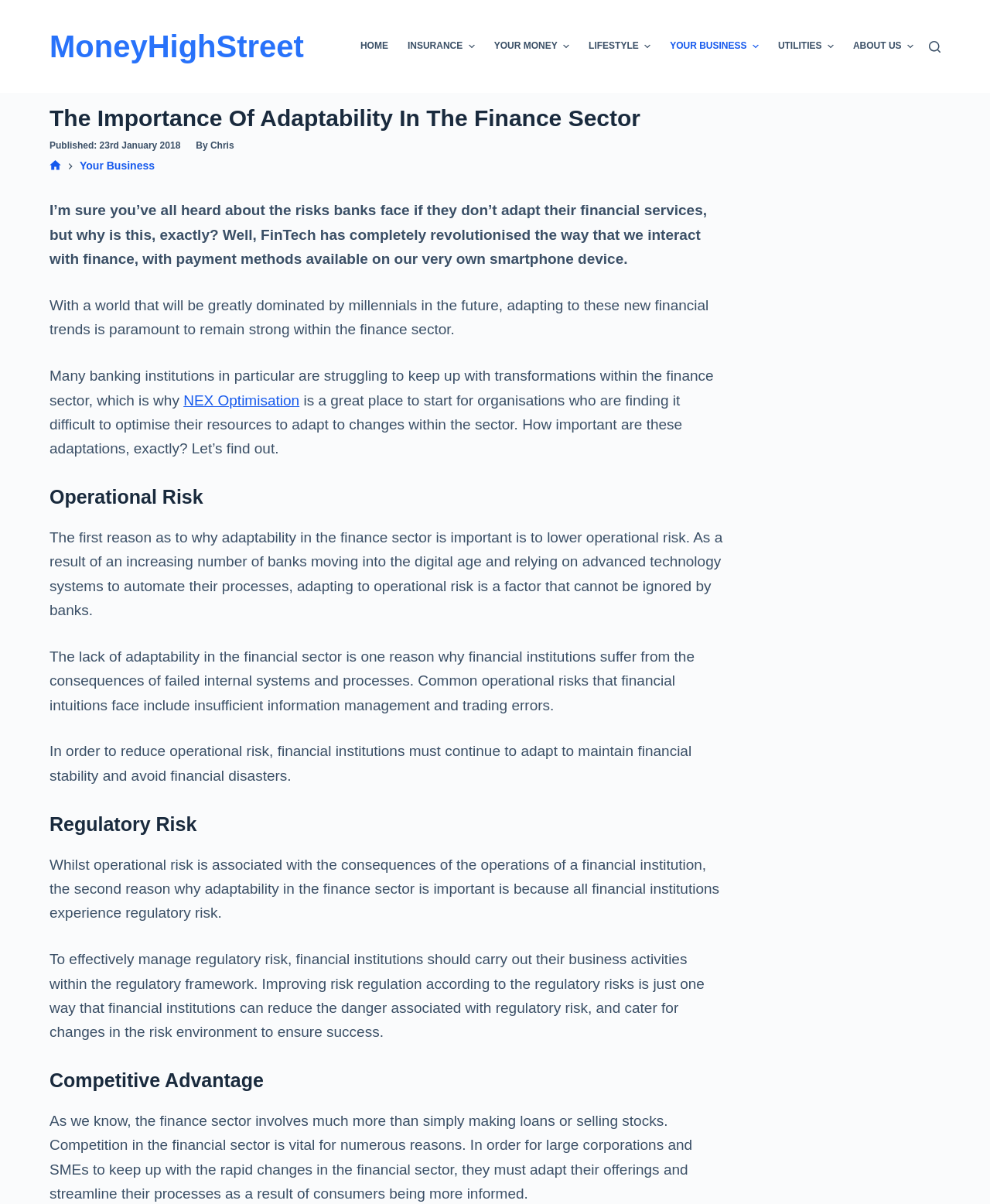Identify the bounding box coordinates of the element to click to follow this instruction: 'Go to the 'YOUR BUSINESS' section'. Ensure the coordinates are four float values between 0 and 1, provided as [left, top, right, bottom].

[0.08, 0.131, 0.156, 0.146]